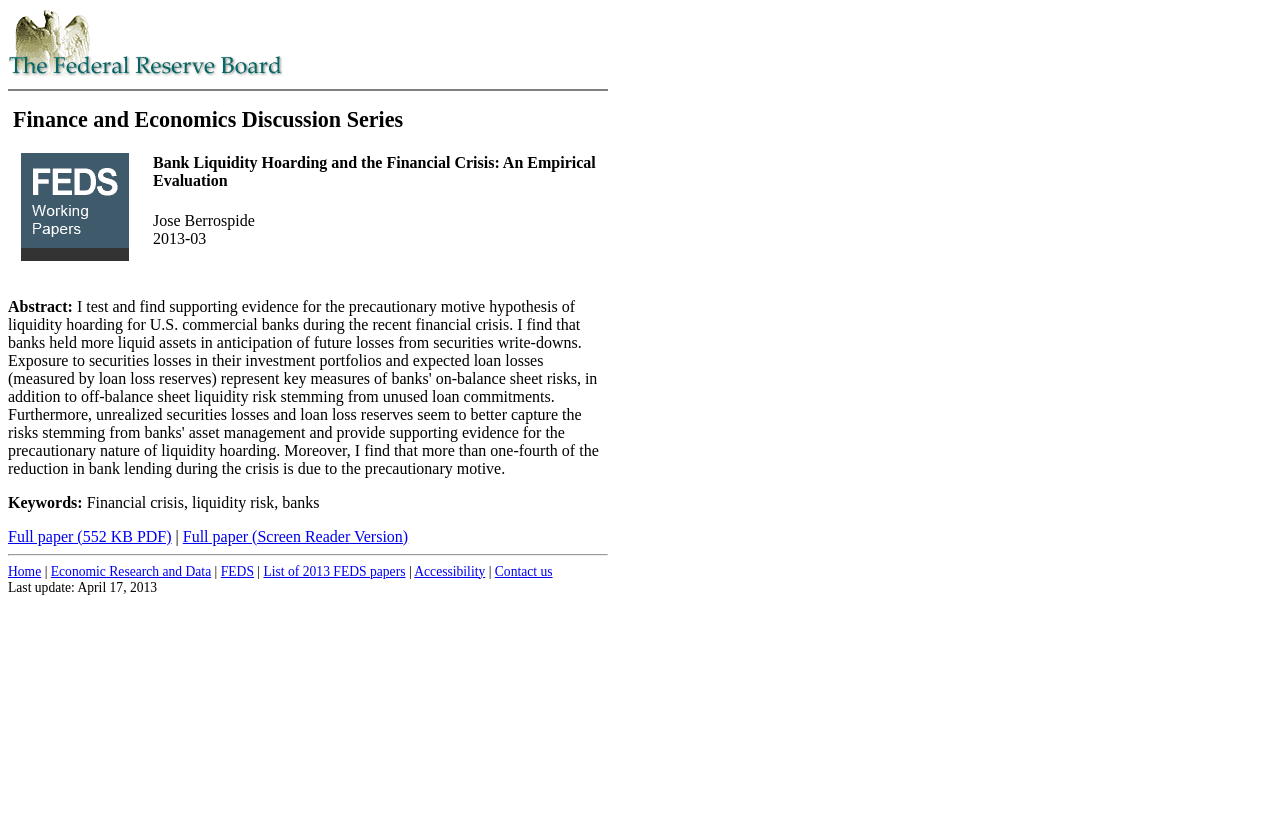When was the webpage last updated?
Respond with a short answer, either a single word or a phrase, based on the image.

April 17, 2013